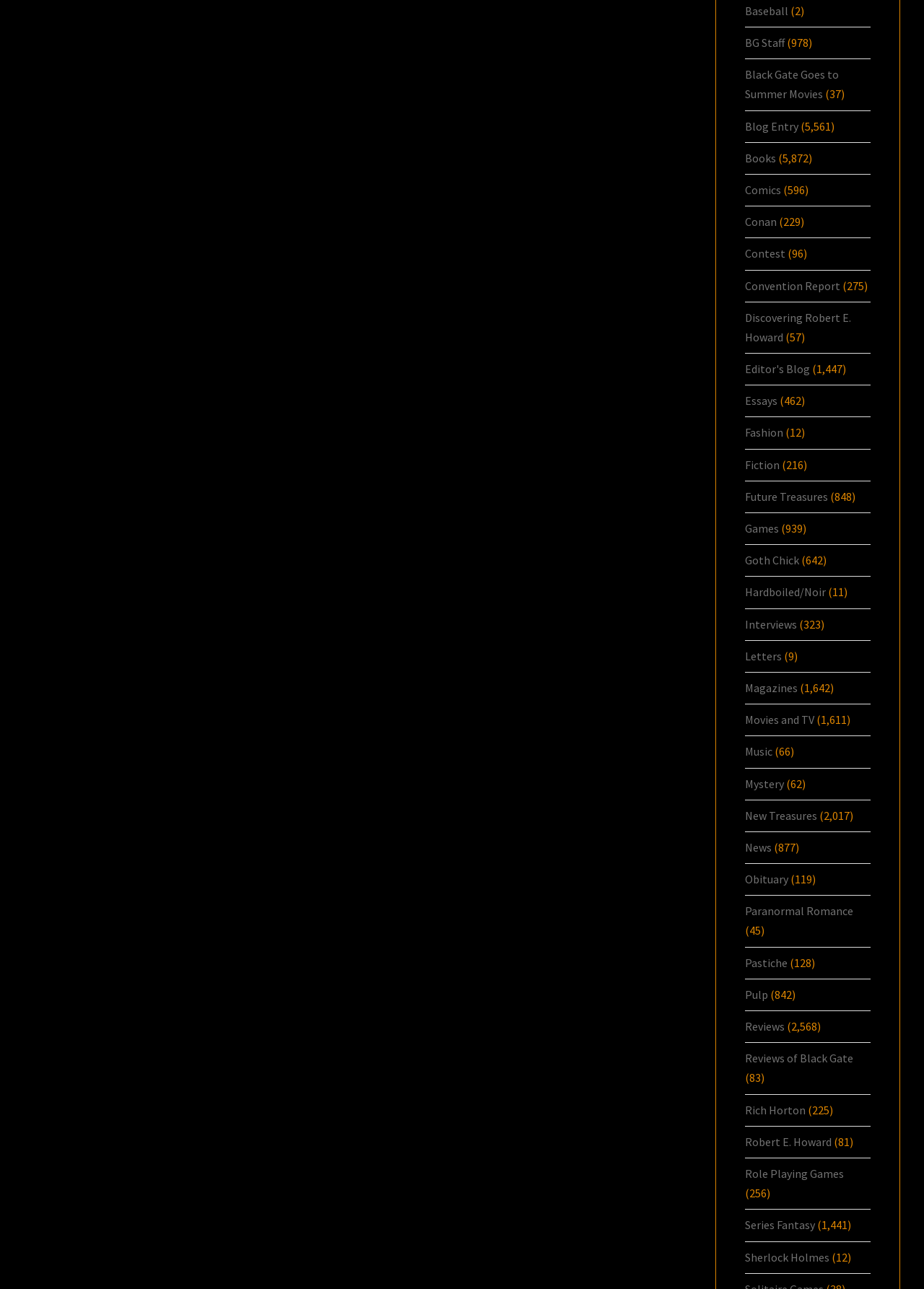Please examine the image and provide a detailed answer to the question: What is the category related to Robert E. Howard?

By analyzing the link elements, I found that the category related to Robert E. Howard is 'Discovering Robert E. Howard', which is a link element with the text 'Discovering Robert E. Howard'.